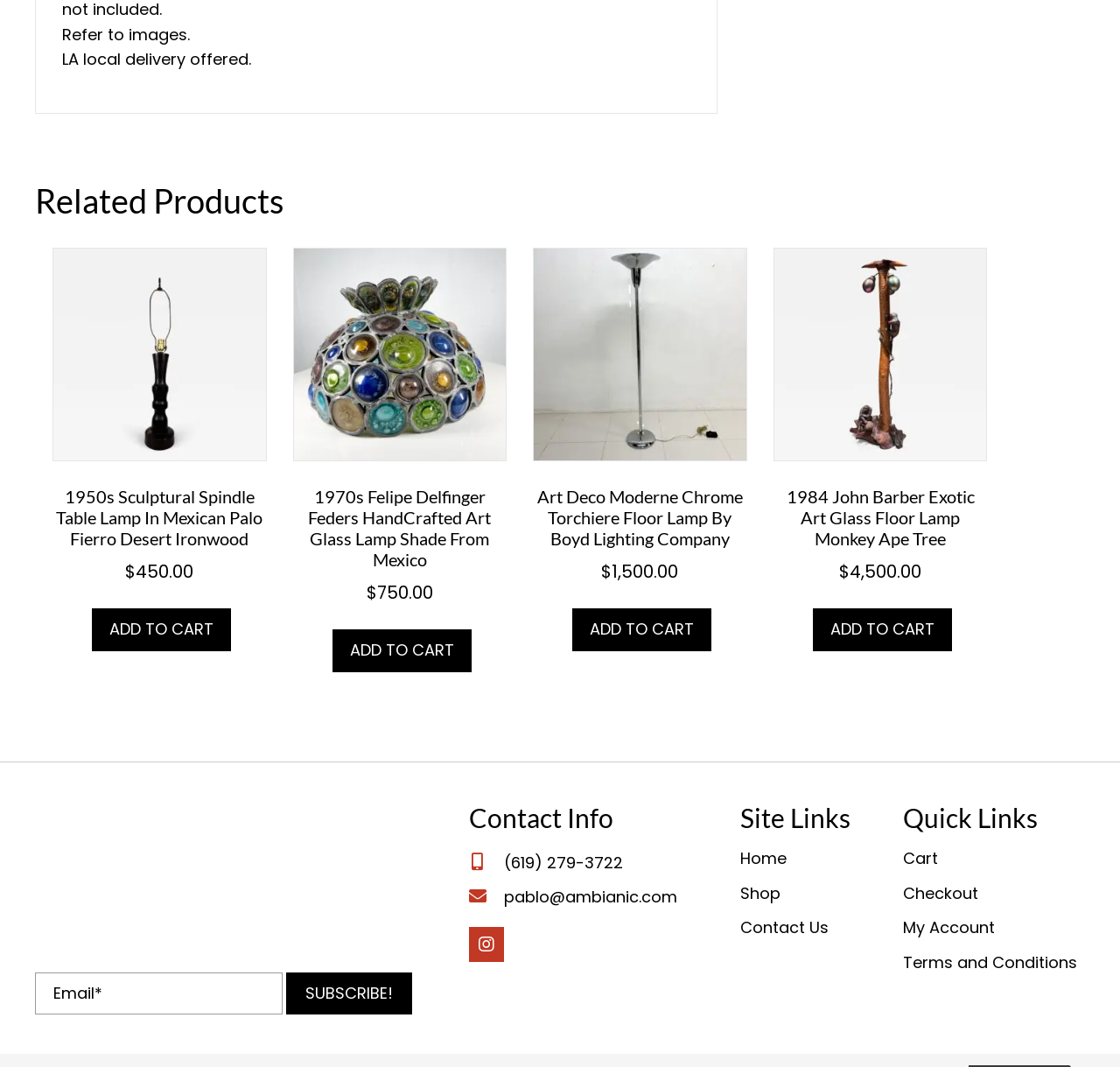Identify the bounding box coordinates of the element to click to follow this instruction: 'Subscribe to the newsletter'. Ensure the coordinates are four float values between 0 and 1, provided as [left, top, right, bottom].

[0.256, 0.911, 0.368, 0.951]